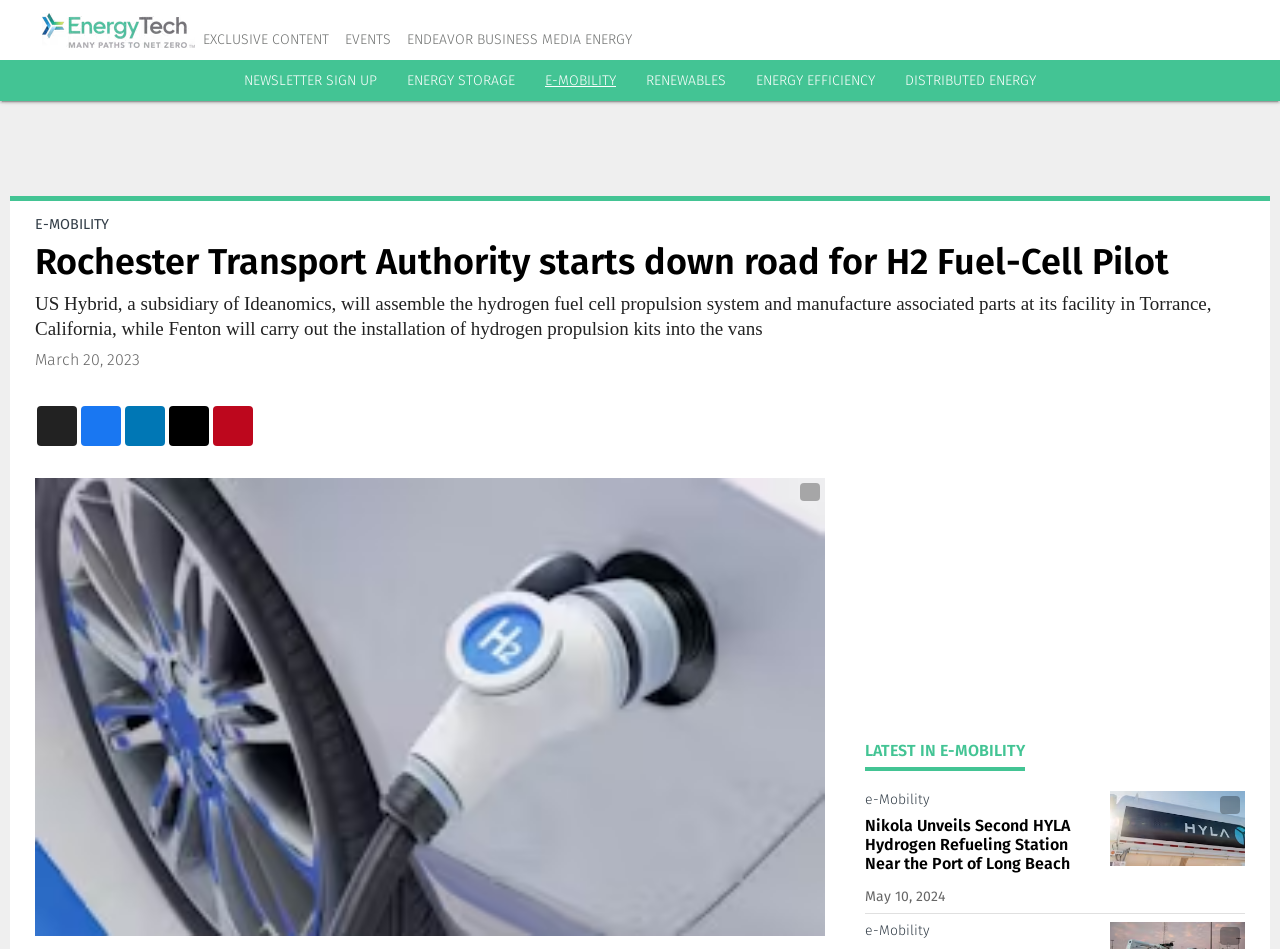Illustrate the webpage thoroughly, mentioning all important details.

The webpage is about energy technology, specifically focusing on hydrogen fuel cells and e-mobility. At the top, there is a logo and a navigation menu with links to "EXCLUSIVE CONTENT", "EVENTS", and "NEWSLETTER SIGN UP". Below the navigation menu, there is a heading that reads "Rochester Transport Authority starts down road for H2 Fuel-Cell Pilot" followed by a date "March 20, 2023". 

The main content of the webpage is an article about US Hybrid, a subsidiary of Ideanomics, assembling hydrogen fuel cell propulsion systems and manufacturing associated parts in Torrance, California. The article also mentions Fenton's role in installing hydrogen propulsion kits into vans. 

To the right of the article, there is a figure with an image related to hydrogen fuel cells. Below the article, there are several links to other articles, including "LATEST IN E-MOBILITY" and "Nikola Unveils Second HYLA Hydrogen Refueling Station Near the Port of Long Beach". These links are accompanied by dates and company names, such as Nikola Corporation and ComEd. 

The webpage also has a section with links to topics, including "Energy Storage", "E-Mobility", "Renewables", and "Energy Efficiency". Additionally, there is a "Resources" section with a link to "Subscribe".